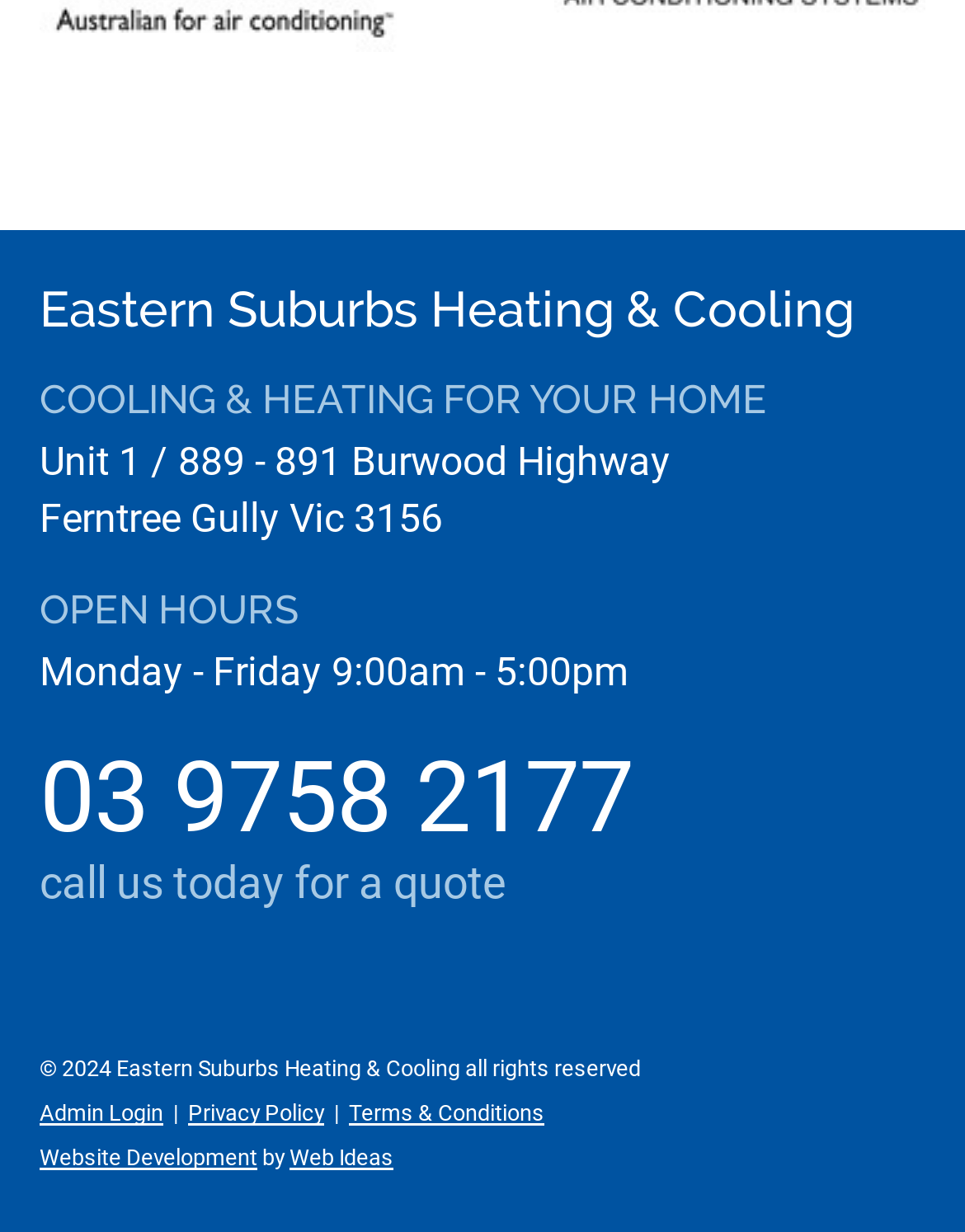Find the bounding box coordinates for the element described here: "03 9758 2177".

[0.041, 0.601, 0.656, 0.696]